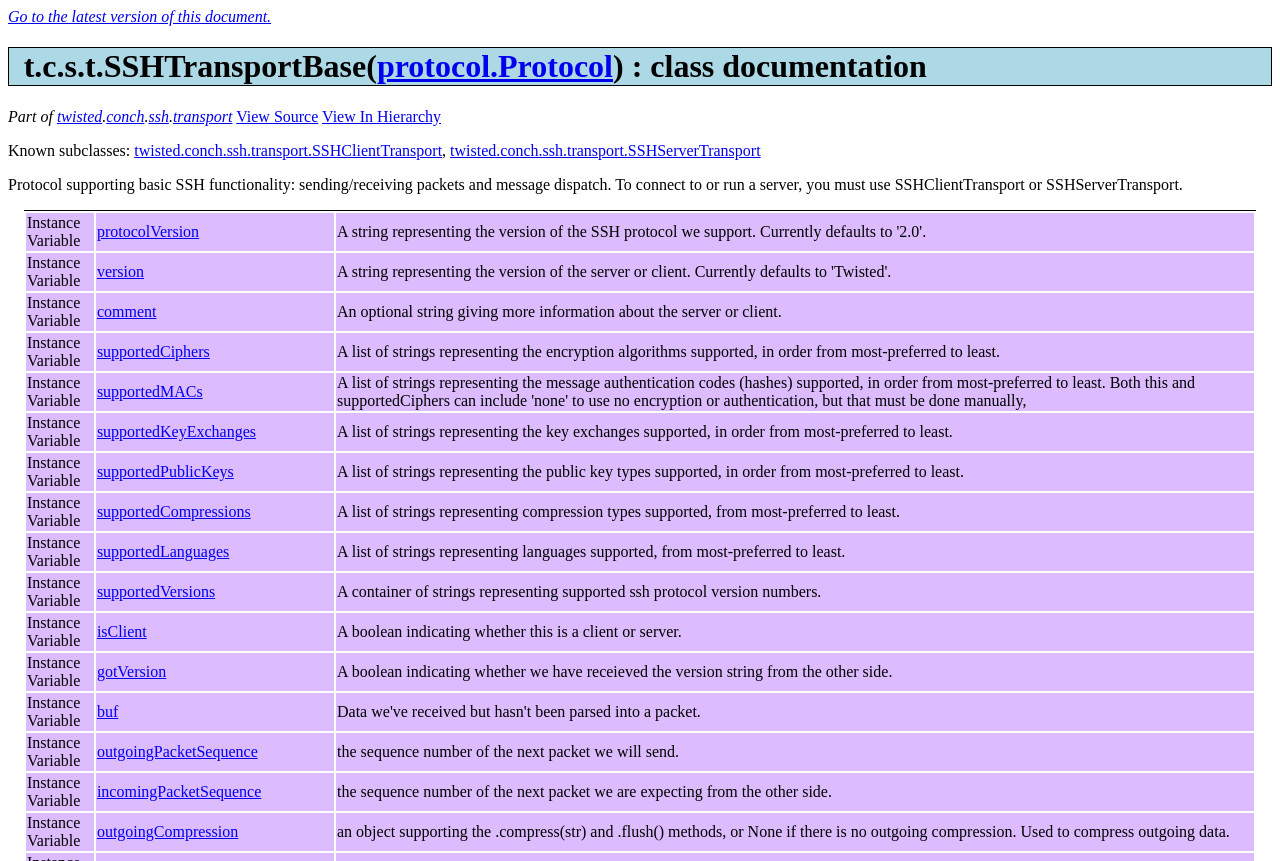Use a single word or phrase to respond to the question:
What are the known subclasses of SSHTransportBase?

SSHClientTransport, SSHServerTransport